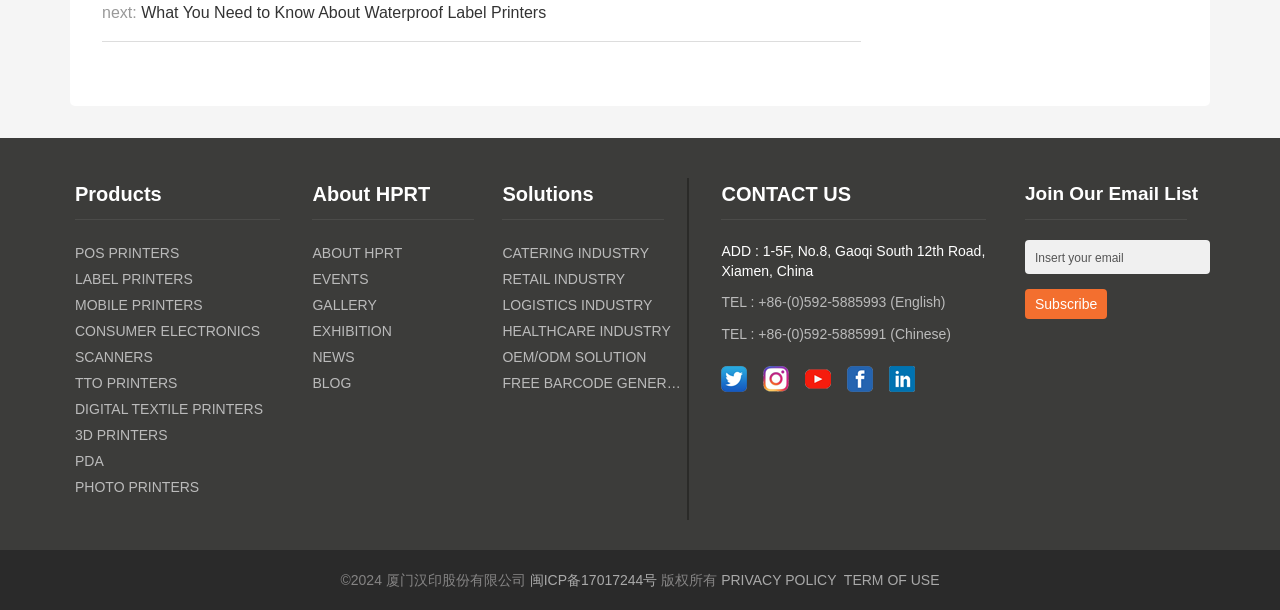Please locate the bounding box coordinates for the element that should be clicked to achieve the following instruction: "Visit the 'ABOUT HPRT' page". Ensure the coordinates are given as four float numbers between 0 and 1, i.e., [left, top, right, bottom].

[0.244, 0.402, 0.385, 0.428]